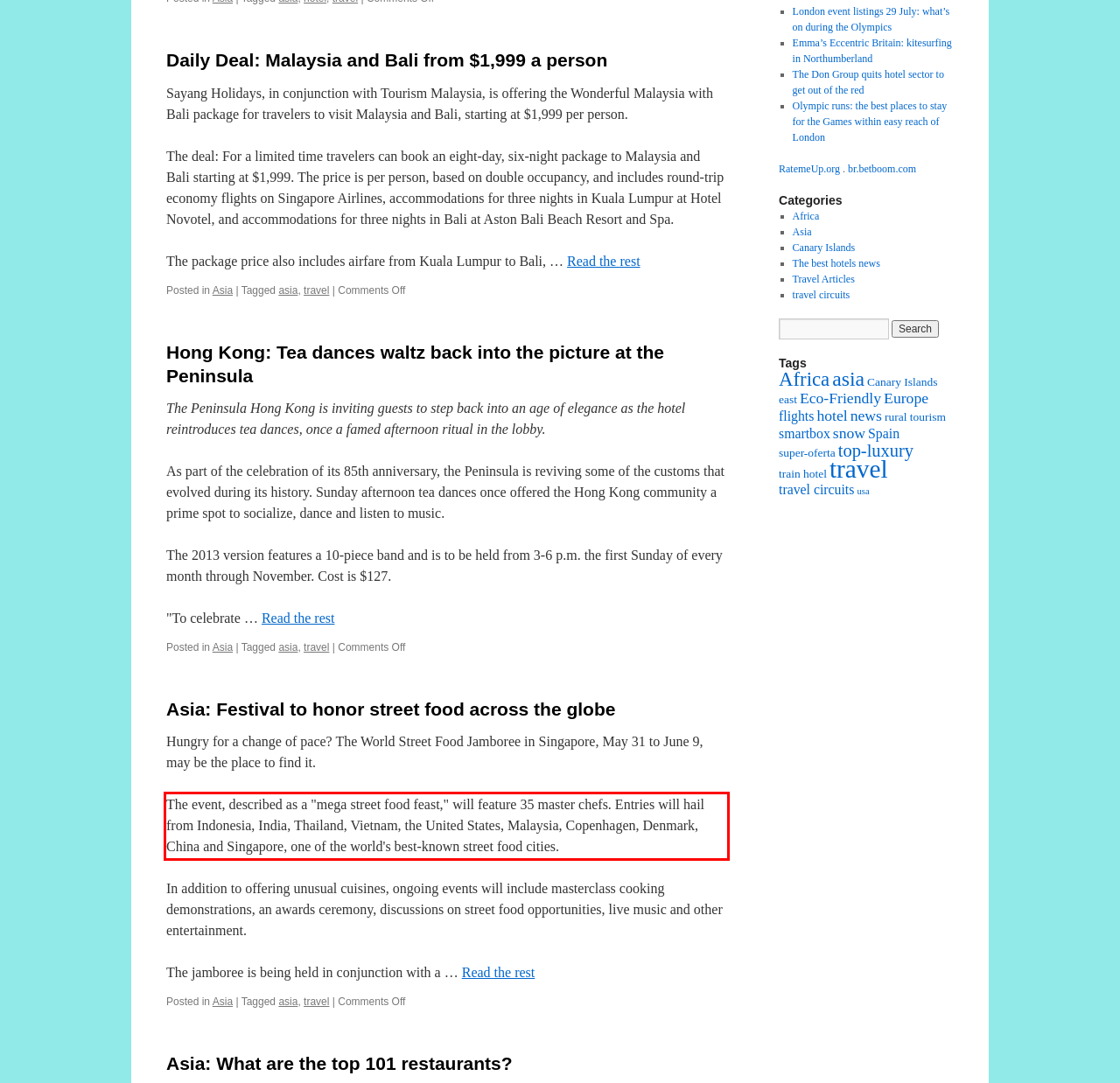You are given a screenshot of a webpage with a UI element highlighted by a red bounding box. Please perform OCR on the text content within this red bounding box.

The event, described as a "mega street food feast," will feature 35 master chefs. Entries will hail from Indonesia, India, Thailand, Vietnam, the United States, Malaysia, Copenhagen, Denmark, China and Singapore, one of the world's best-known street food cities.